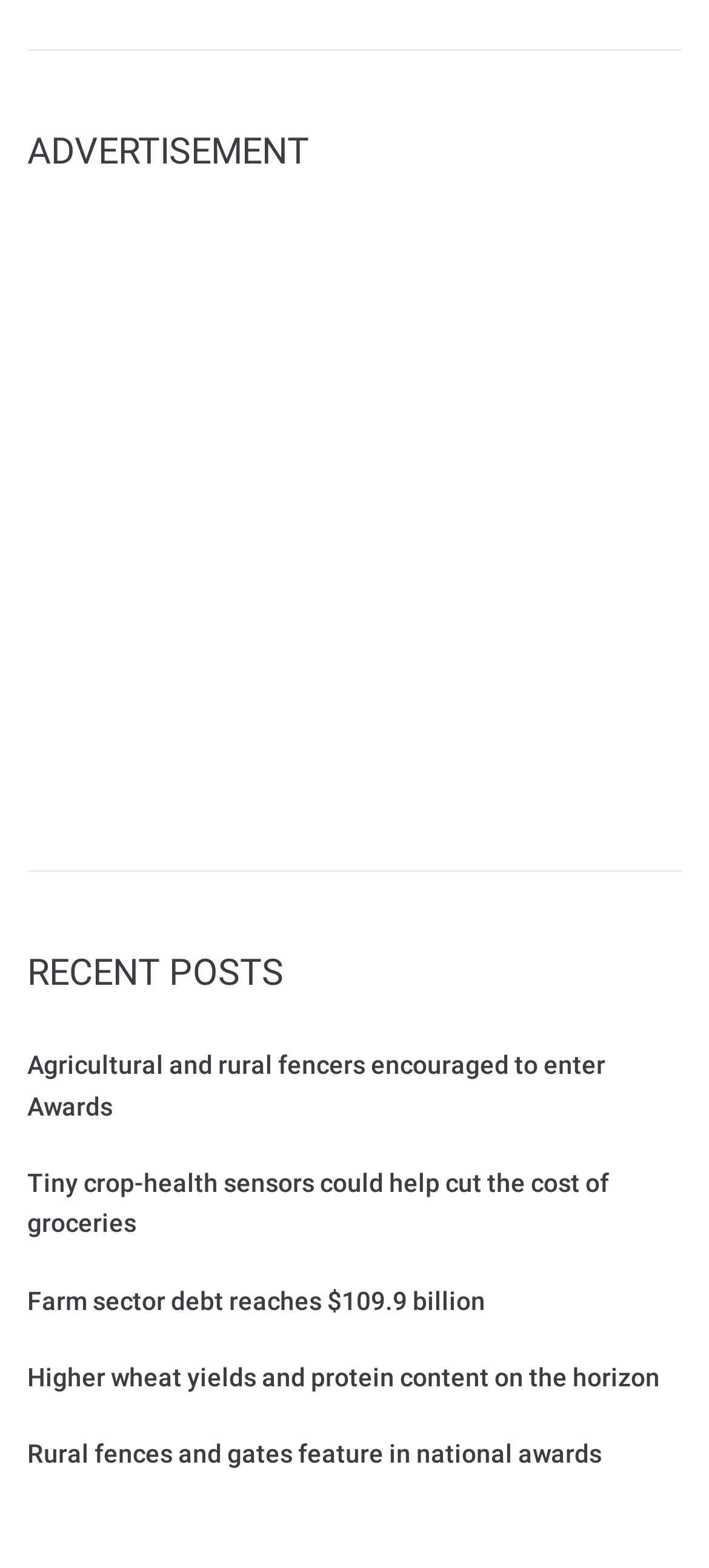Please answer the following question using a single word or phrase: What is the category of the first post?

Agricultural